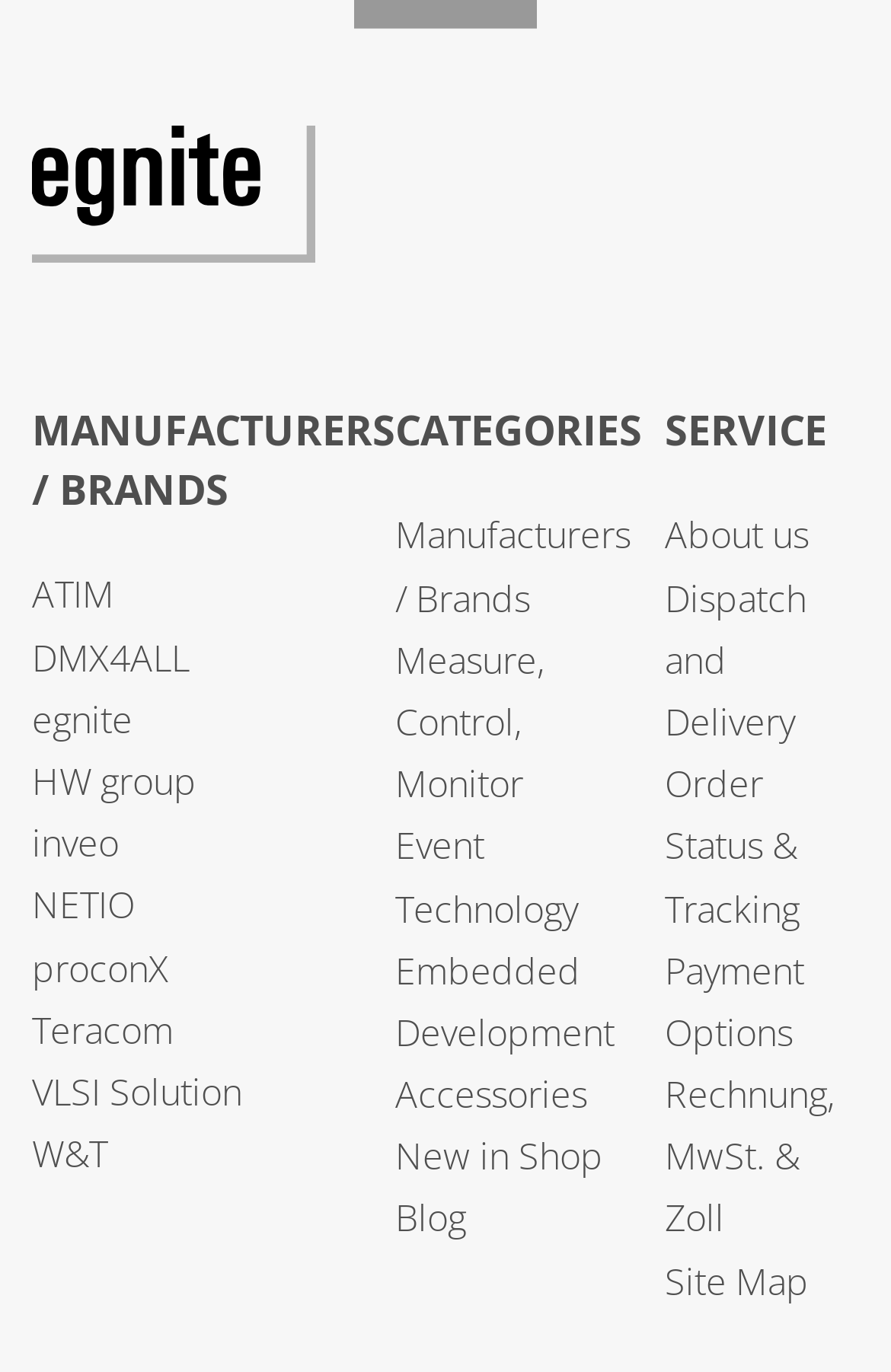How many menu items are under 'MANUFACTURERS / BRANDS'?
Using the visual information, answer the question in a single word or phrase.

8